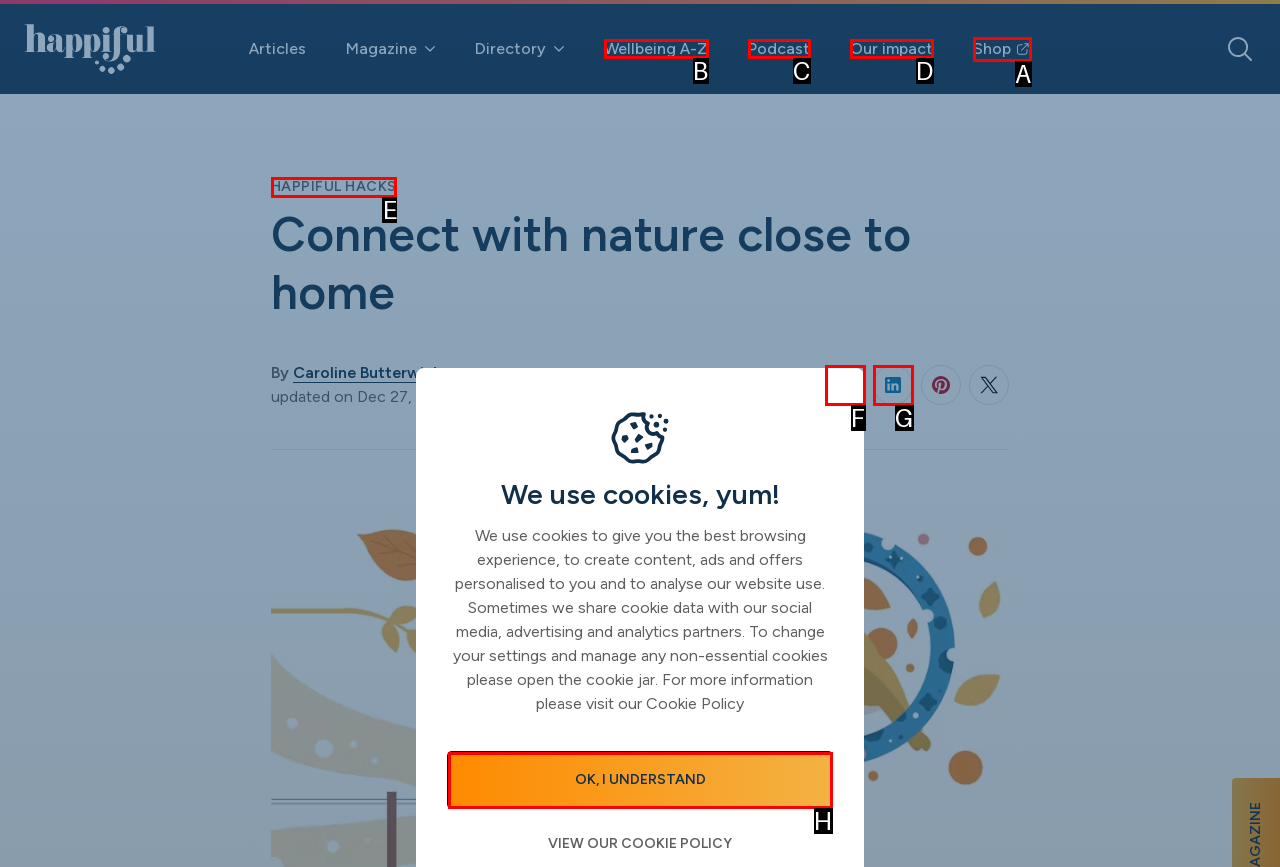Choose the letter that best represents the description: OK, I UNDERSTAND. Answer with the letter of the selected choice directly.

H